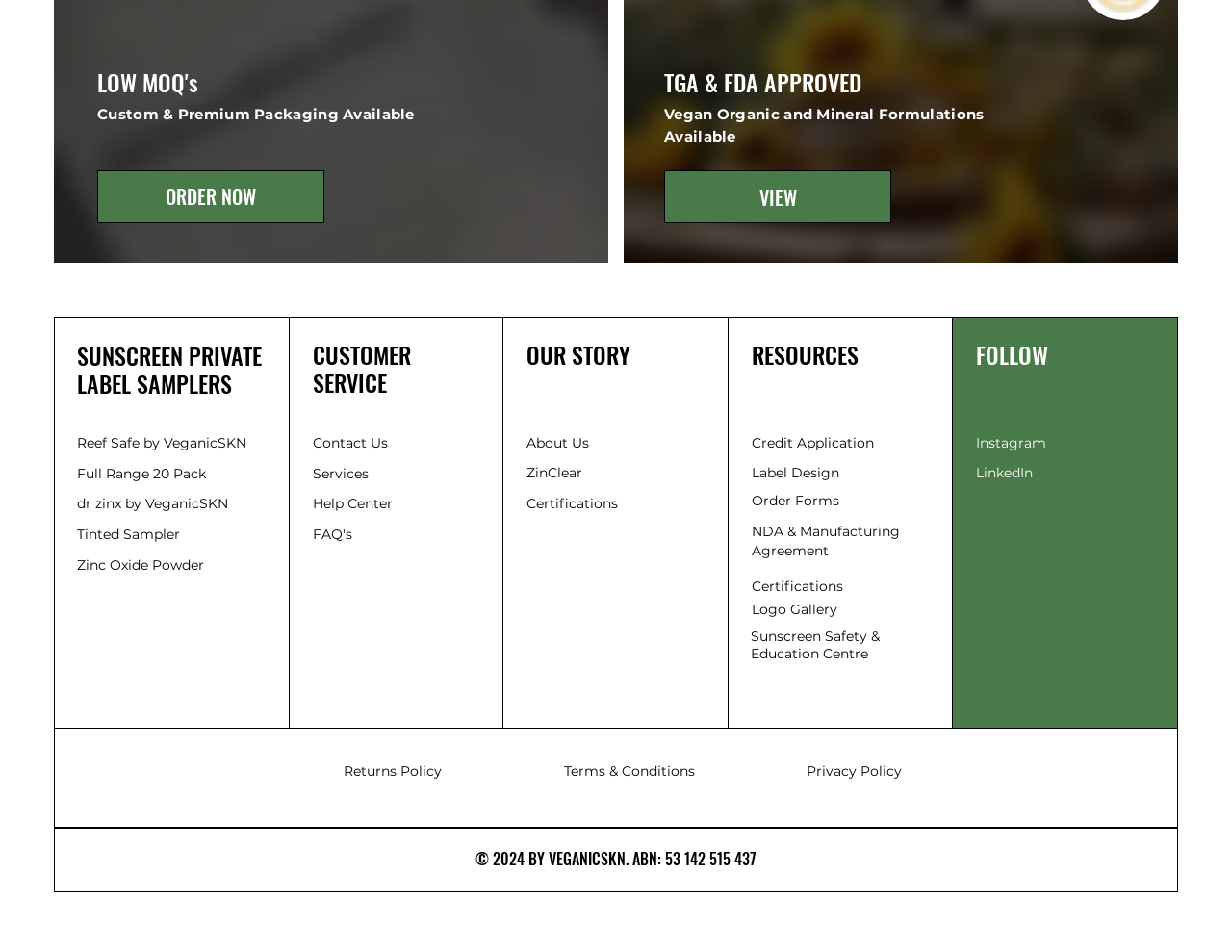Locate the bounding box coordinates of the element you need to click to accomplish the task described by this instruction: "Contact customer service".

[0.254, 0.456, 0.315, 0.474]